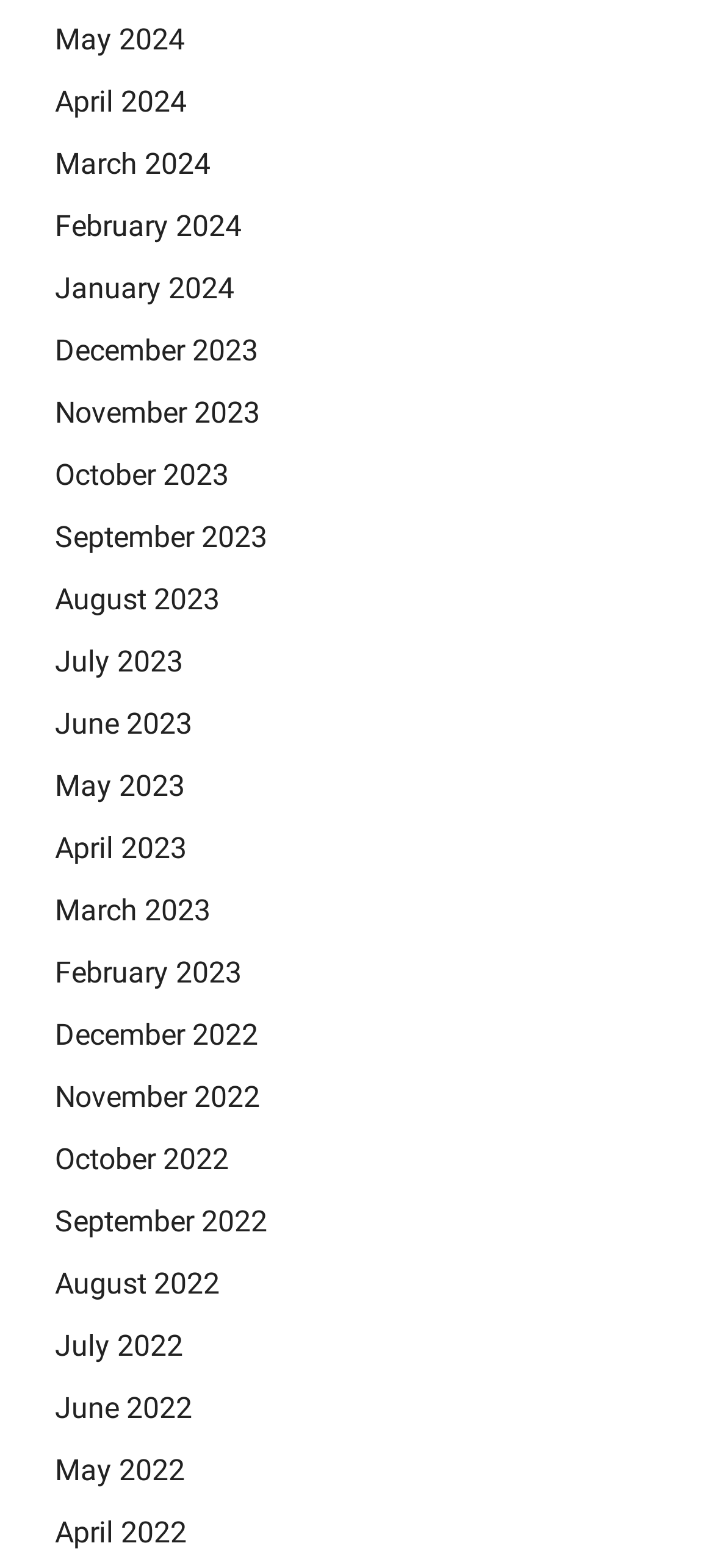Bounding box coordinates are specified in the format (top-left x, top-left y, bottom-right x, bottom-right y). All values are floating point numbers bounded between 0 and 1. Please provide the bounding box coordinate of the region this sentence describes: August 2023

[0.077, 0.371, 0.308, 0.393]